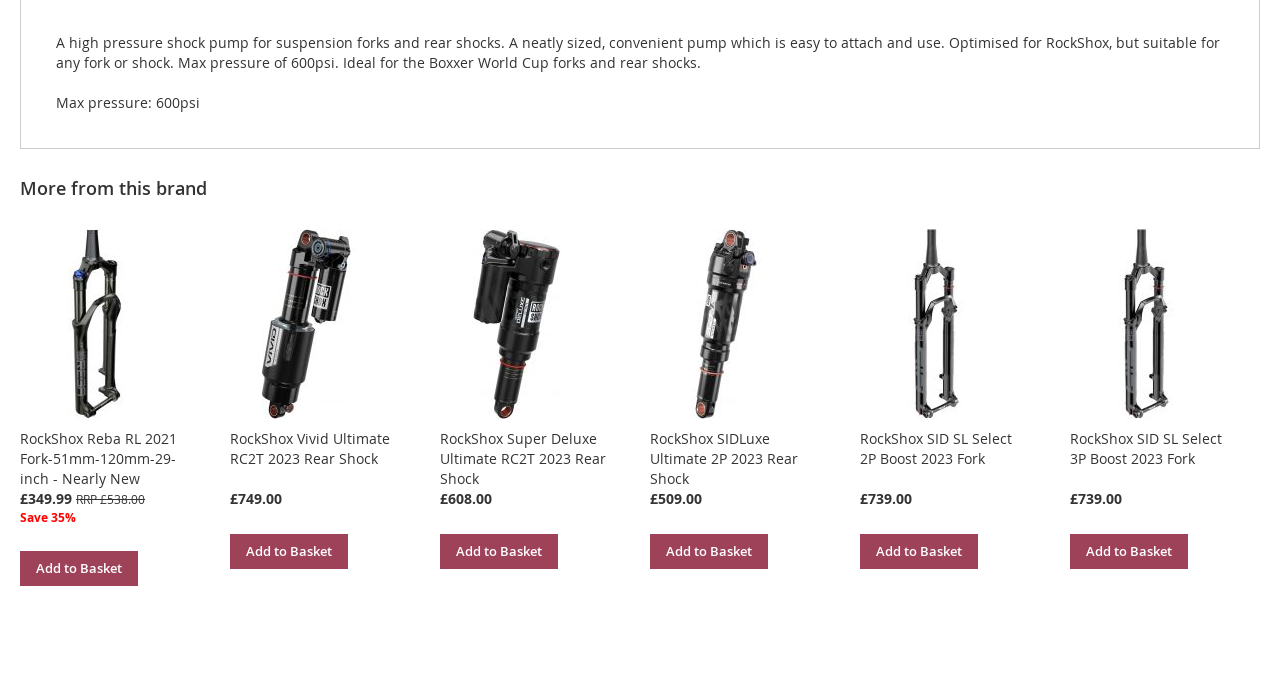Identify the bounding box coordinates of the element that should be clicked to fulfill this task: "Sign up for newsletter". The coordinates should be provided as four float numbers between 0 and 1, i.e., [left, top, right, bottom].

None